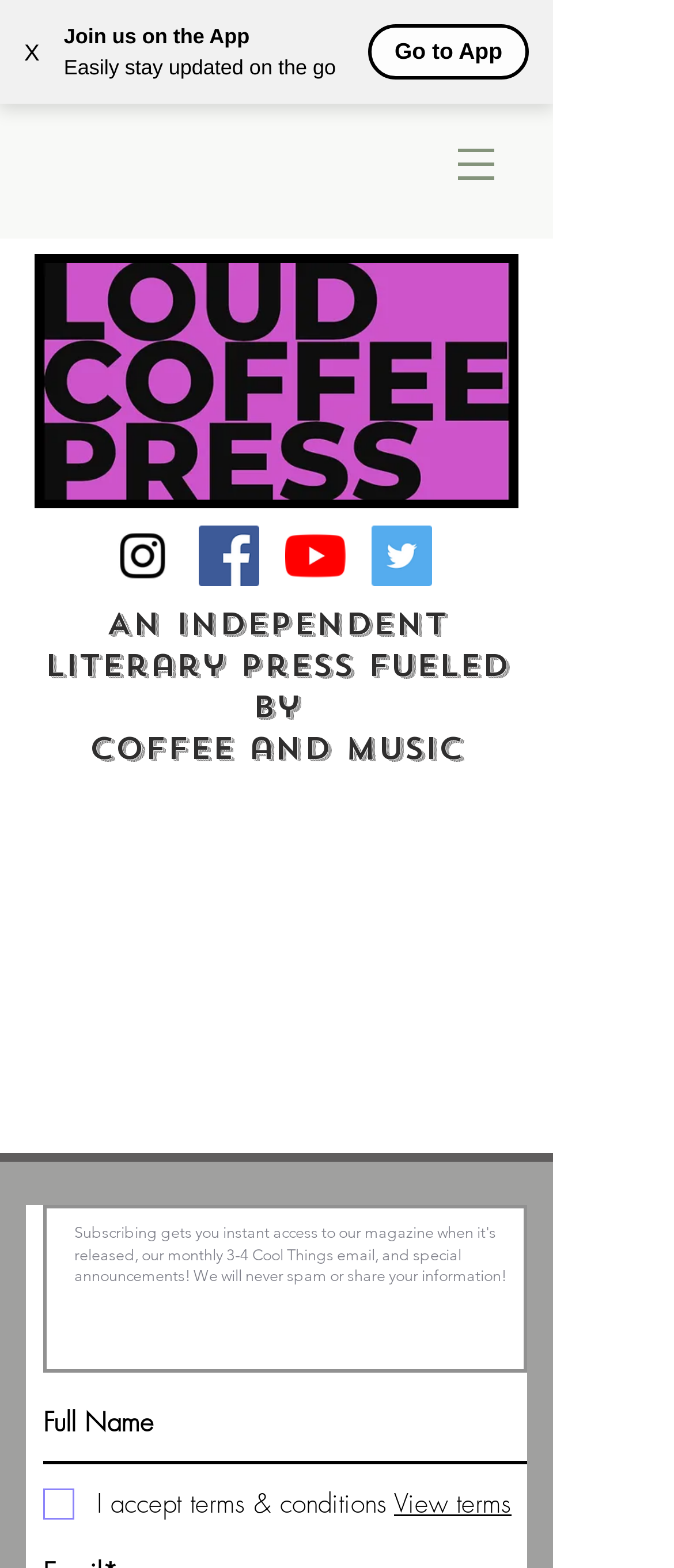What is the name of the literary press?
Using the details shown in the screenshot, provide a comprehensive answer to the question.

The webpage does not explicitly mention the name of the literary press, but it describes itself as 'an independent literary press fueled by coffee and music'.